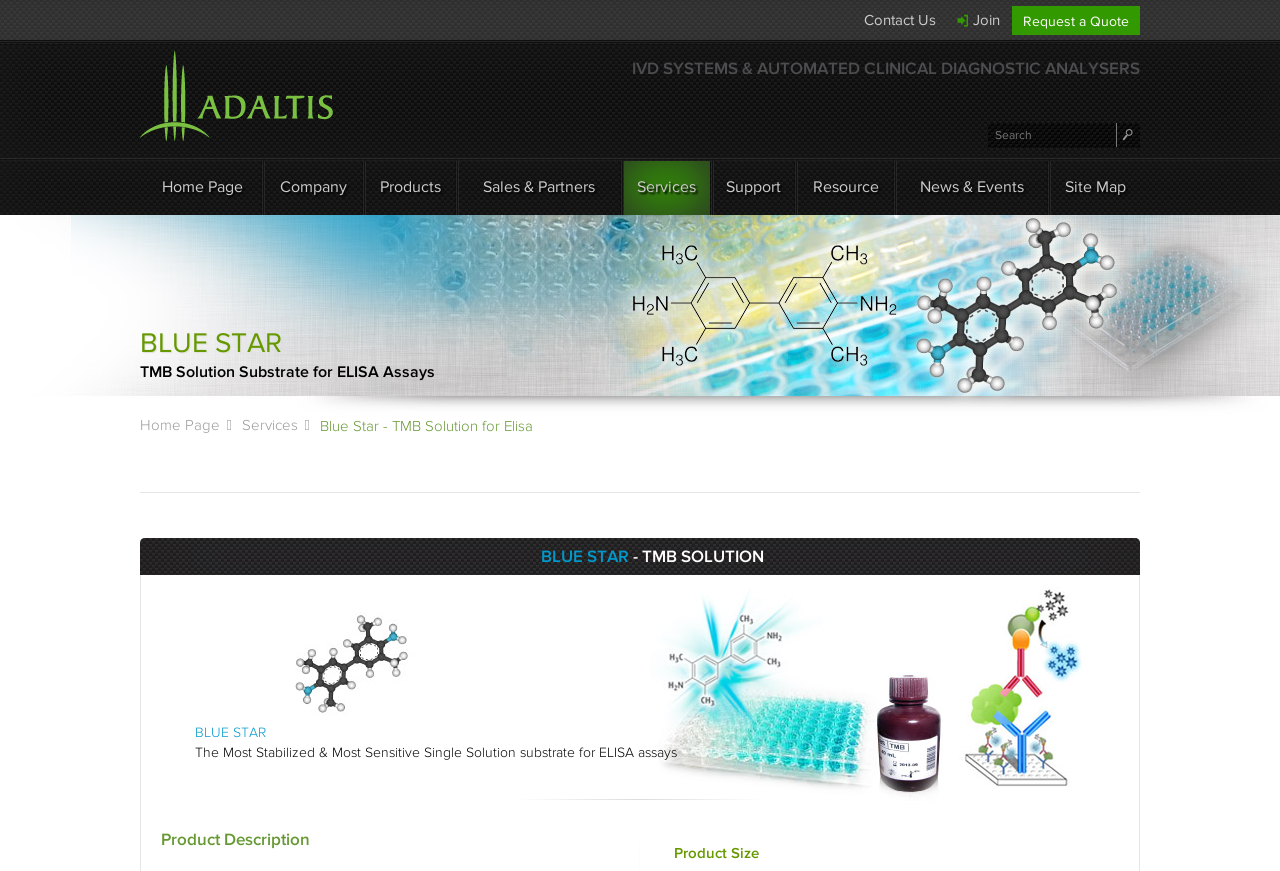Find the bounding box coordinates of the element to click in order to complete this instruction: "Go to the home page". The bounding box coordinates must be four float numbers between 0 and 1, denoted as [left, top, right, bottom].

[0.109, 0.181, 0.204, 0.247]